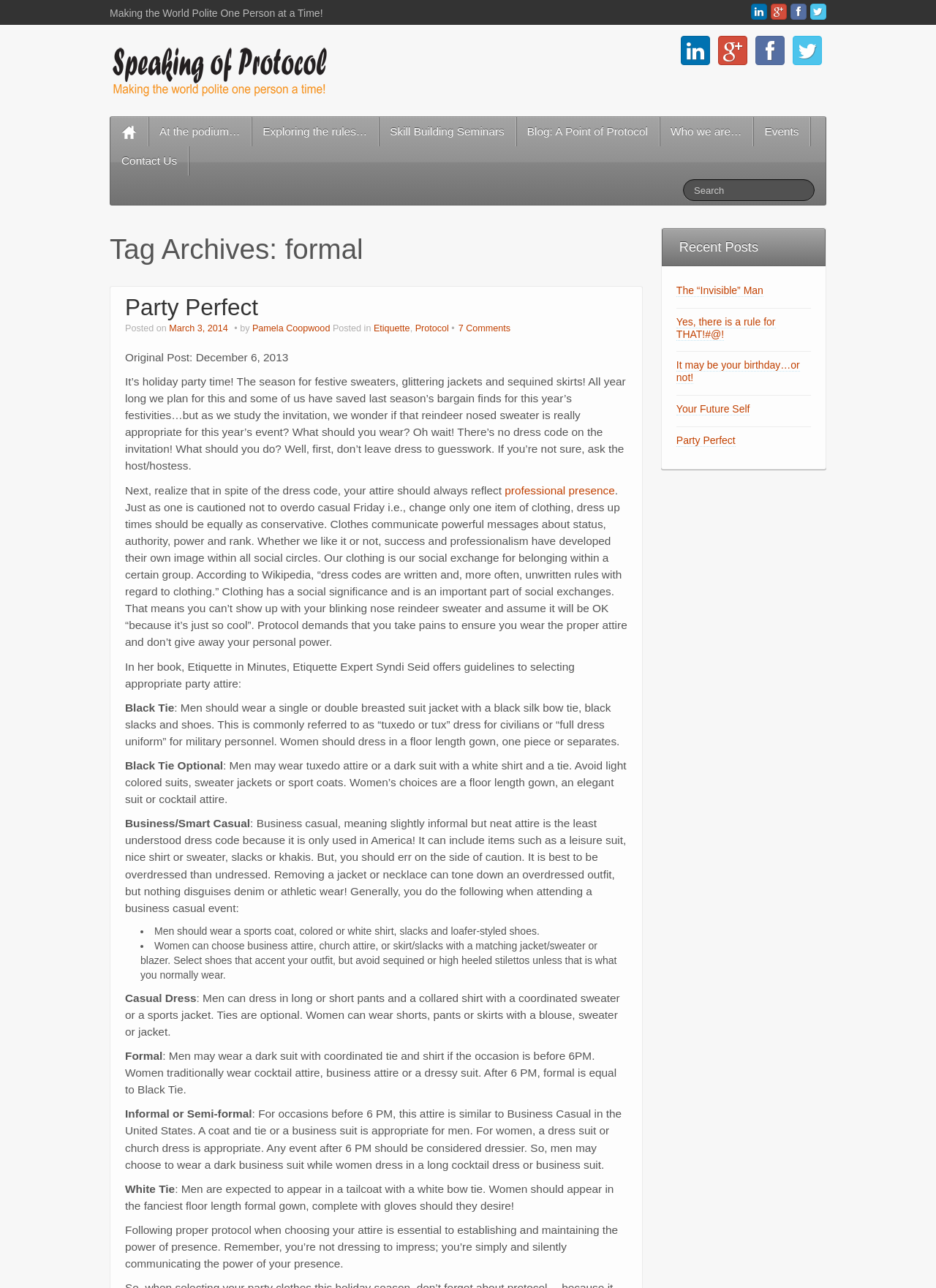Please reply to the following question with a single word or a short phrase:
How many social media links are there?

4